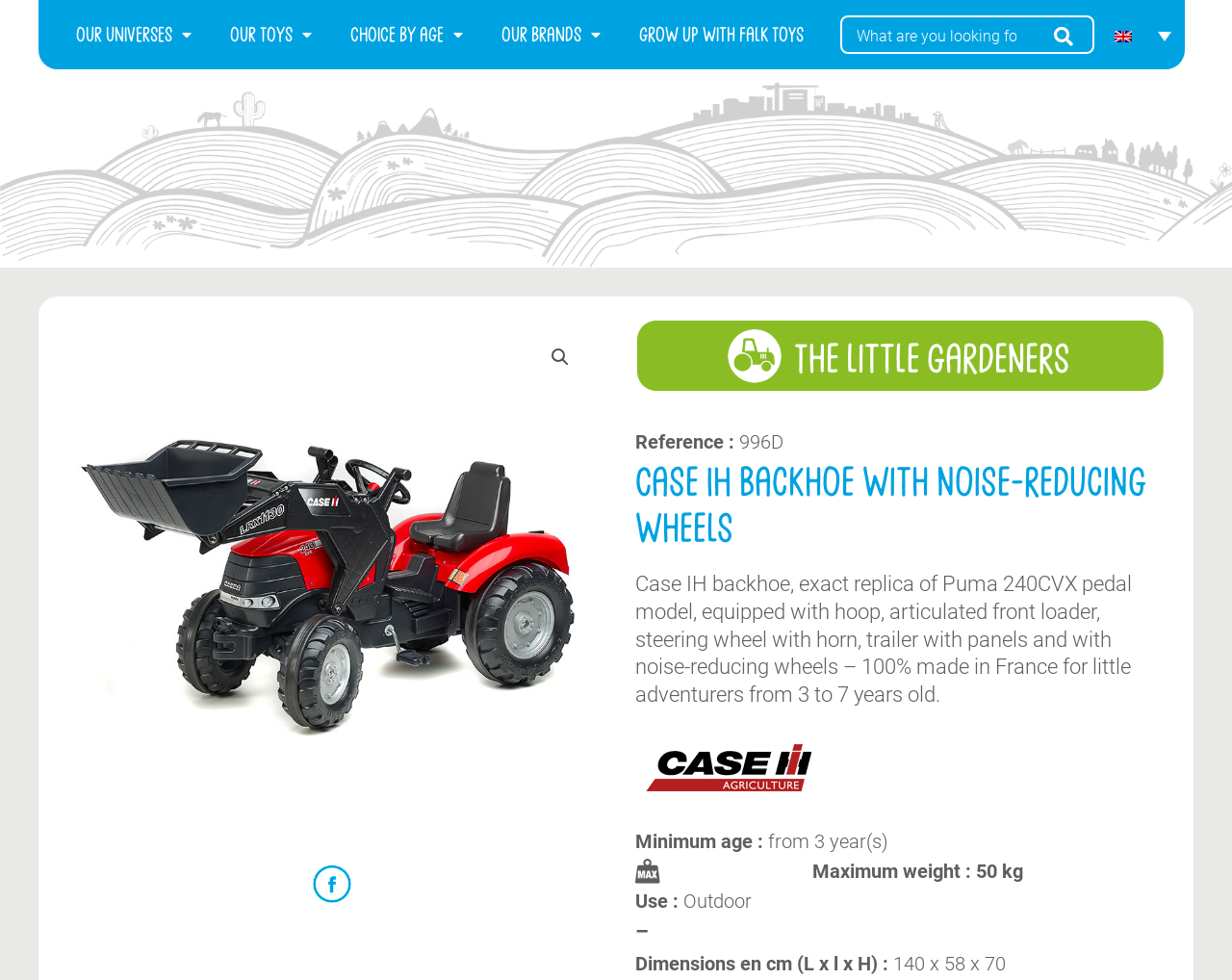What is the maximum weight capacity of the toy tractor?
Please provide a single word or phrase based on the screenshot.

50 kg